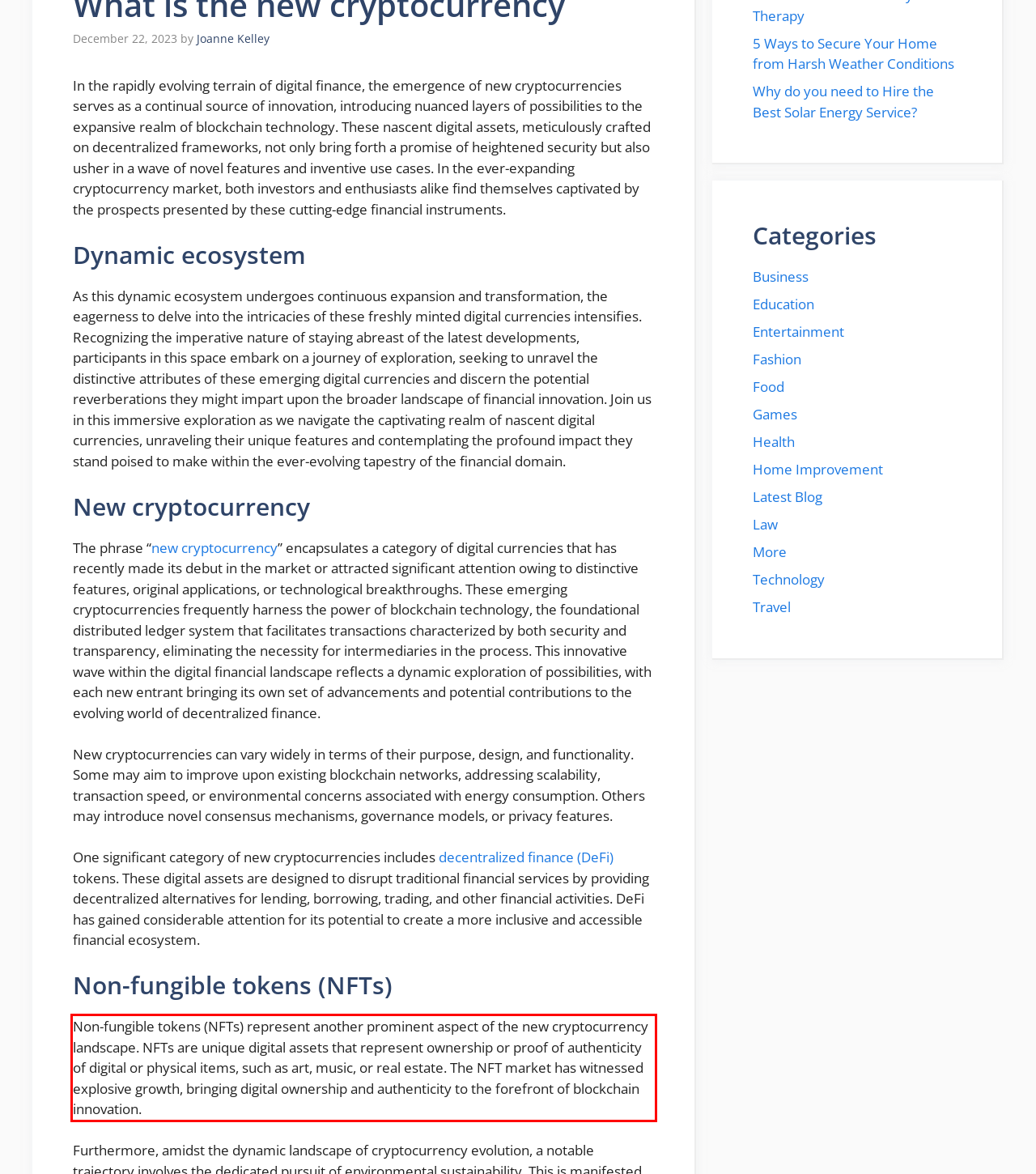Identify and transcribe the text content enclosed by the red bounding box in the given screenshot.

Non-fungible tokens (NFTs) represent another prominent aspect of the new cryptocurrency landscape. NFTs are unique digital assets that represent ownership or proof of authenticity of digital or physical items, such as art, music, or real estate. The NFT market has witnessed explosive growth, bringing digital ownership and authenticity to the forefront of blockchain innovation.